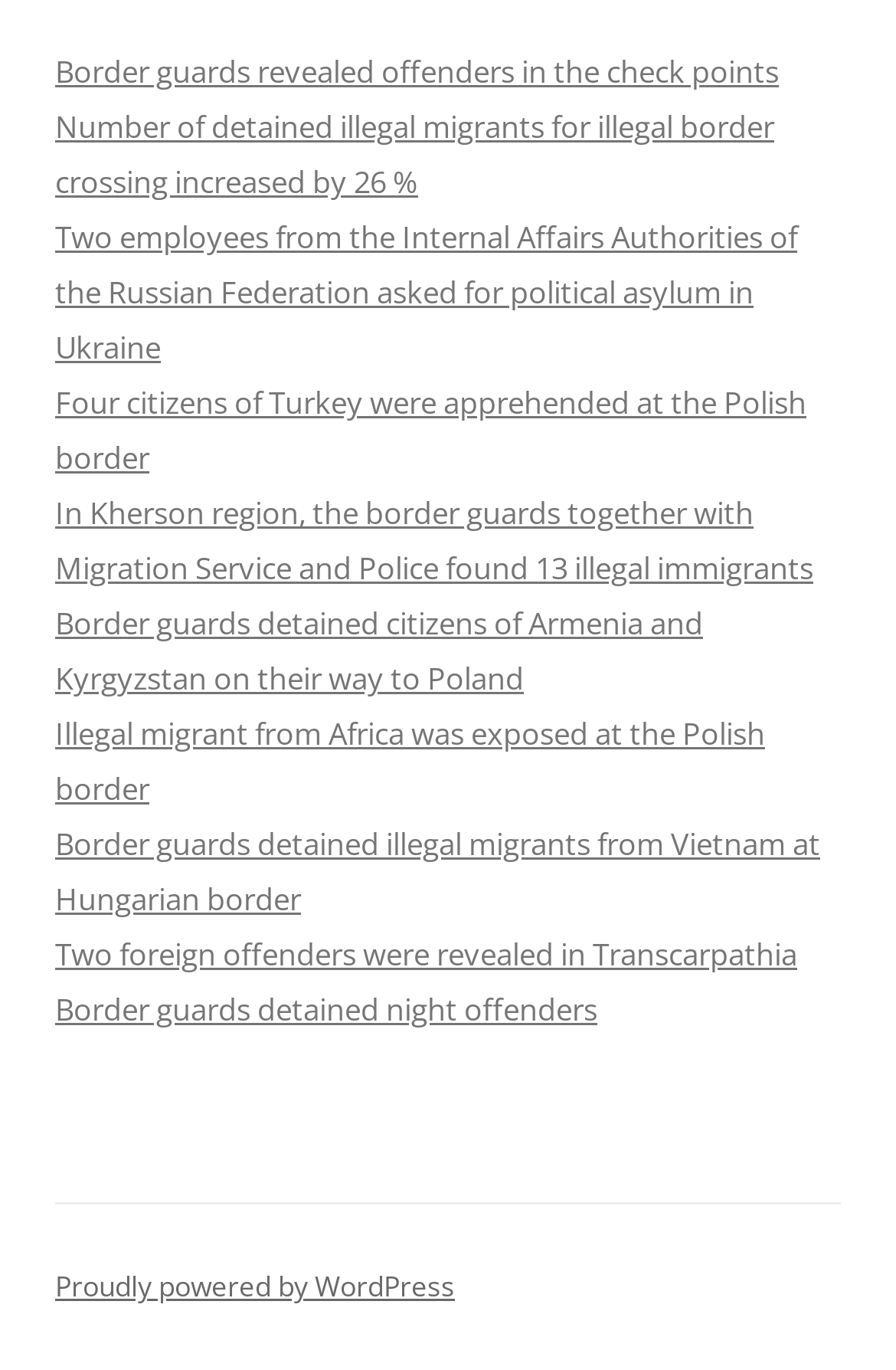Answer the question using only one word or a concise phrase: What is the platform powering the website?

WordPress